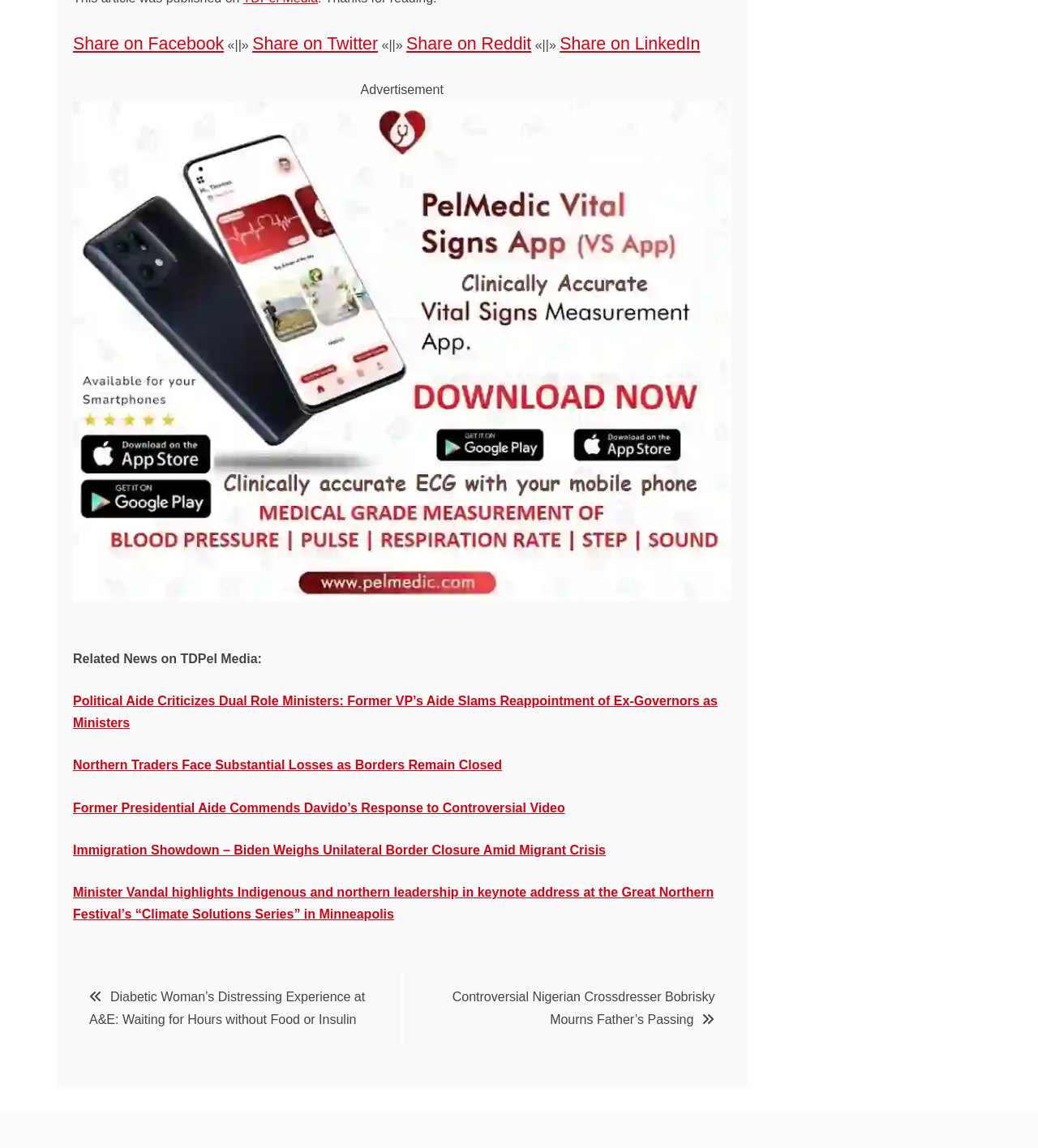Please find the bounding box coordinates of the element that must be clicked to perform the given instruction: "Share on Facebook". The coordinates should be four float numbers from 0 to 1, i.e., [left, top, right, bottom].

[0.07, 0.03, 0.216, 0.047]